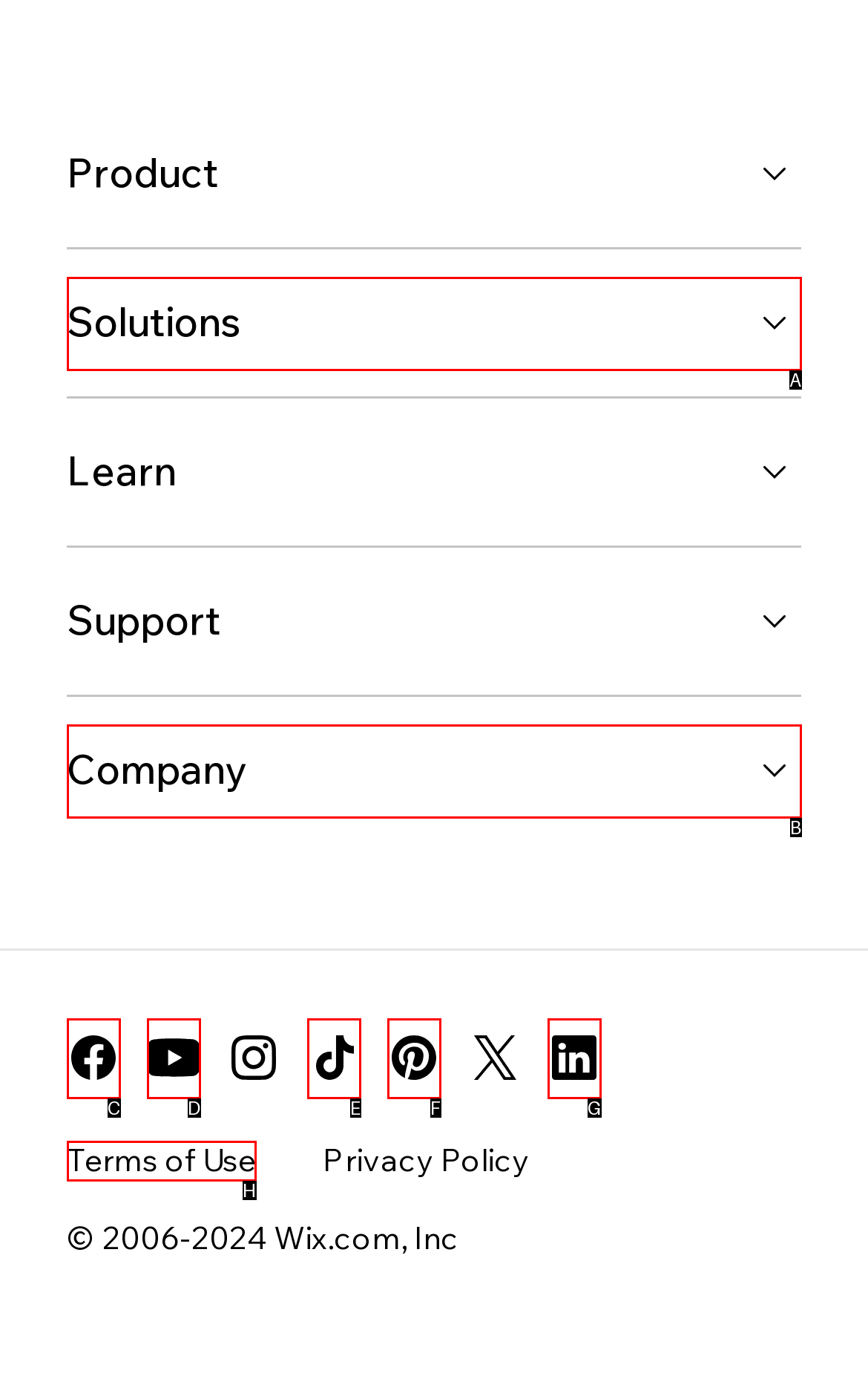Select the option that aligns with the description: Terms of Use
Respond with the letter of the correct choice from the given options.

H